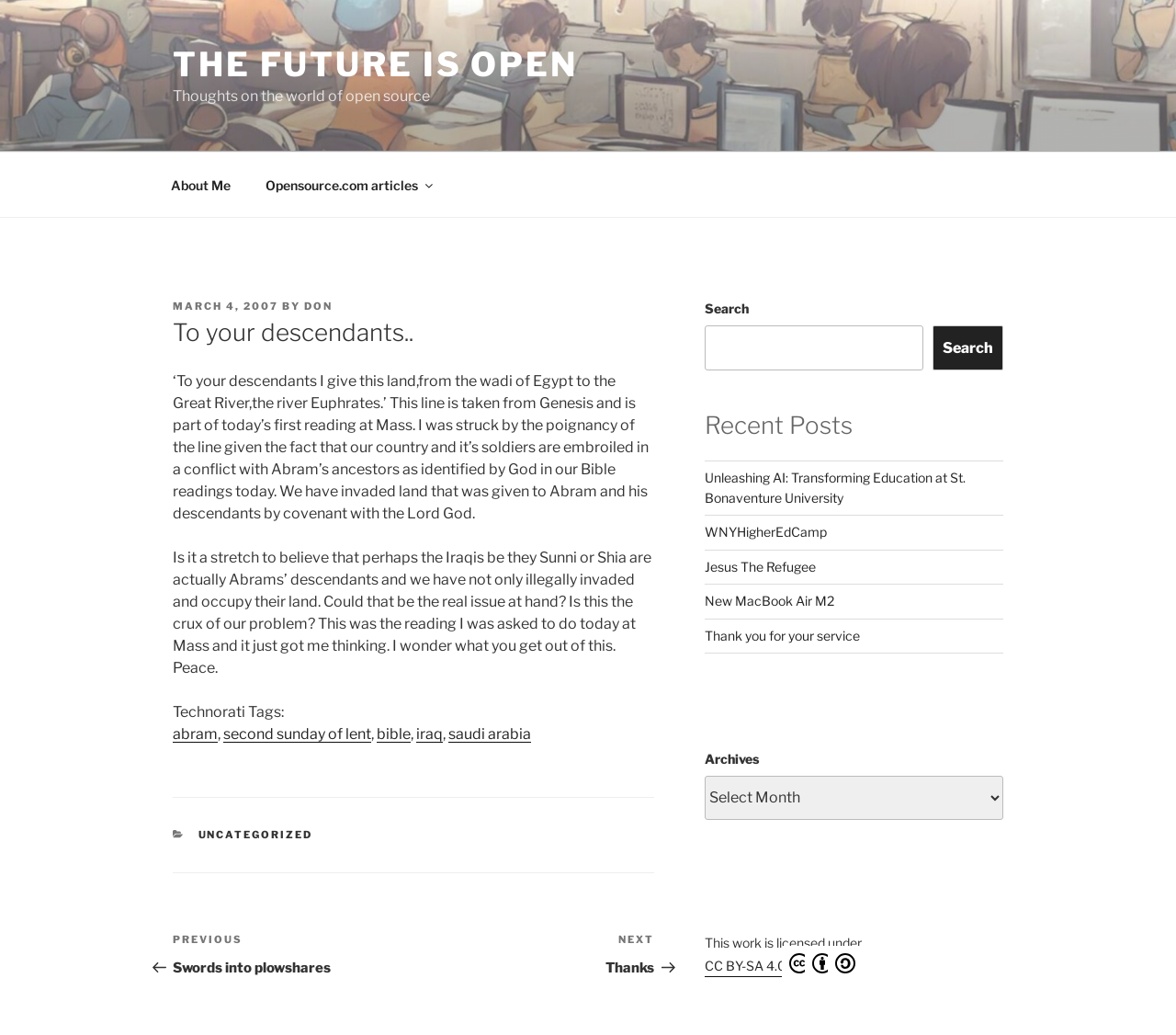How many recent posts are listed?
Provide a short answer using one word or a brief phrase based on the image.

5